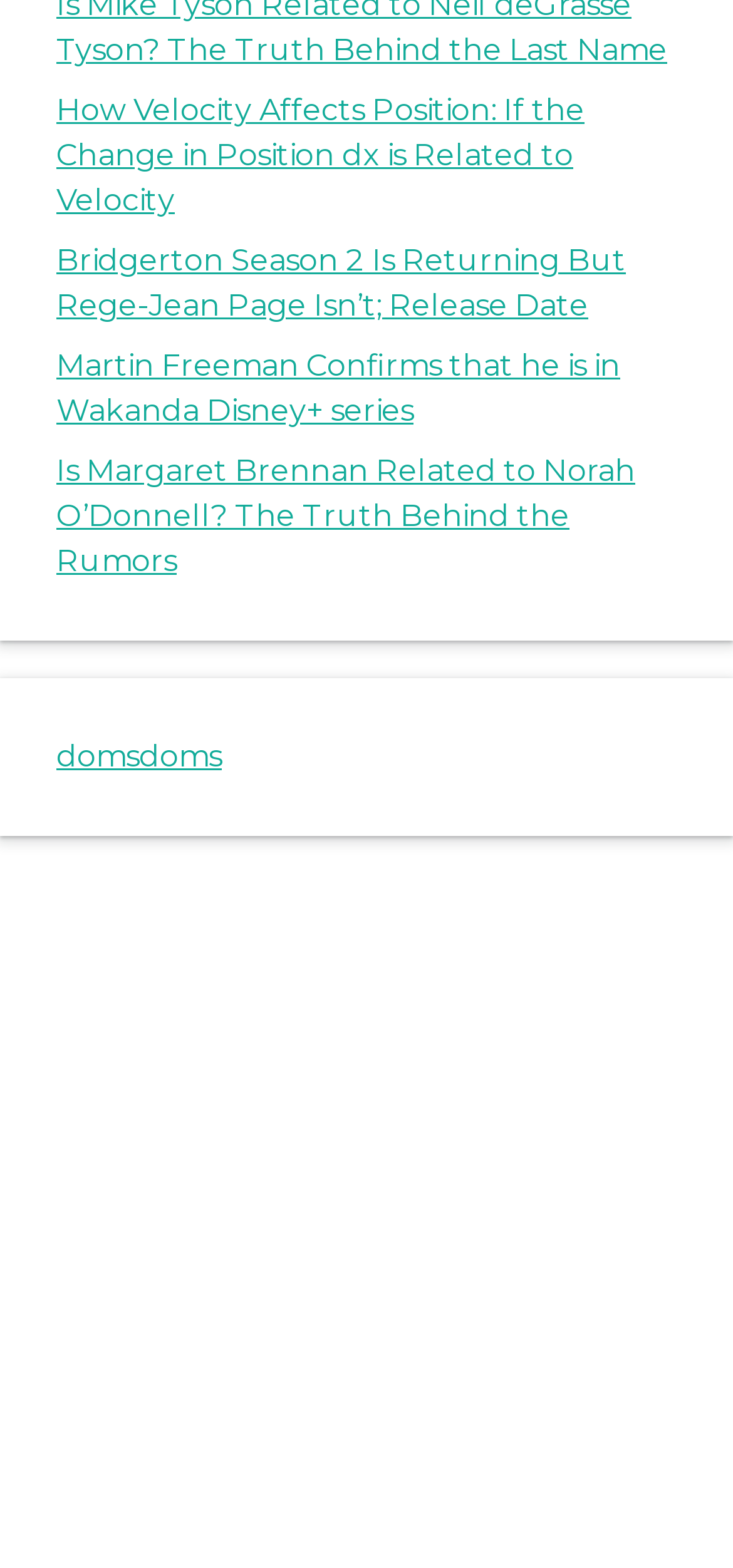Provide a thorough and detailed response to the question by examining the image: 
What is the purpose of the complementary section?

The complementary section has no text or description, making it unclear what its purpose is. It may be a placeholder or a section for additional content.